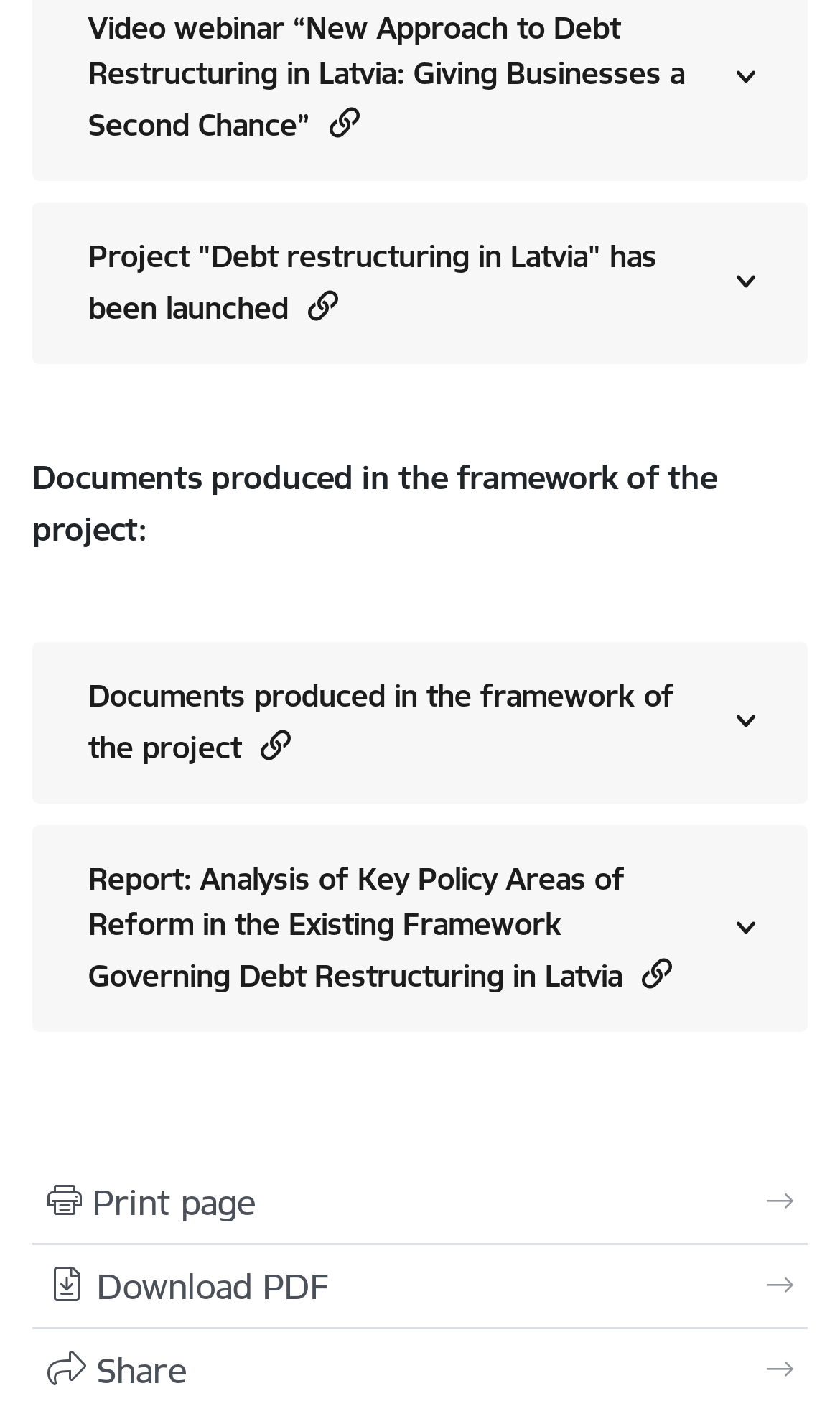Please find the bounding box coordinates of the element that needs to be clicked to perform the following instruction: "Read report on Analysis of Key Policy Areas of Reform in the Existing Framework Governing Debt Restructuring in Latvia". The bounding box coordinates should be four float numbers between 0 and 1, represented as [left, top, right, bottom].

[0.103, 0.596, 0.831, 0.731]